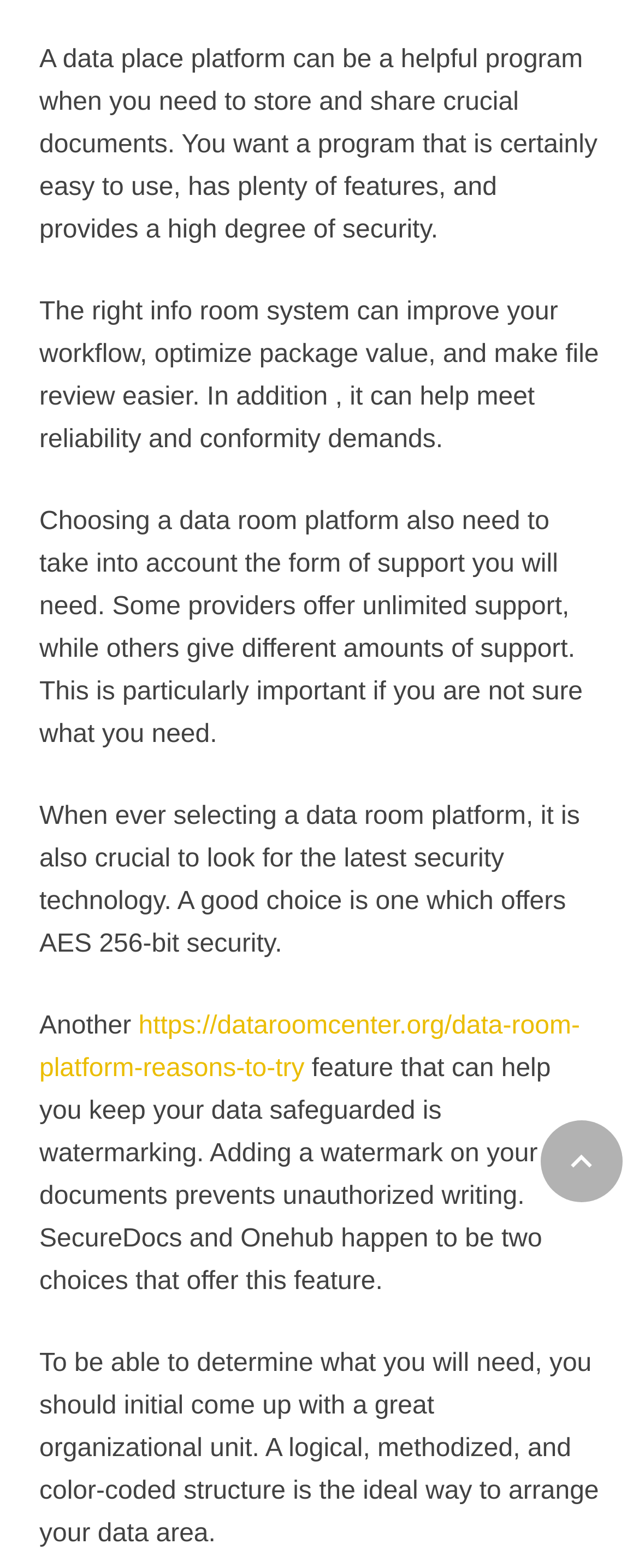What should you consider when choosing a data room platform?
Based on the image, answer the question with a single word or brief phrase.

Type of support and security